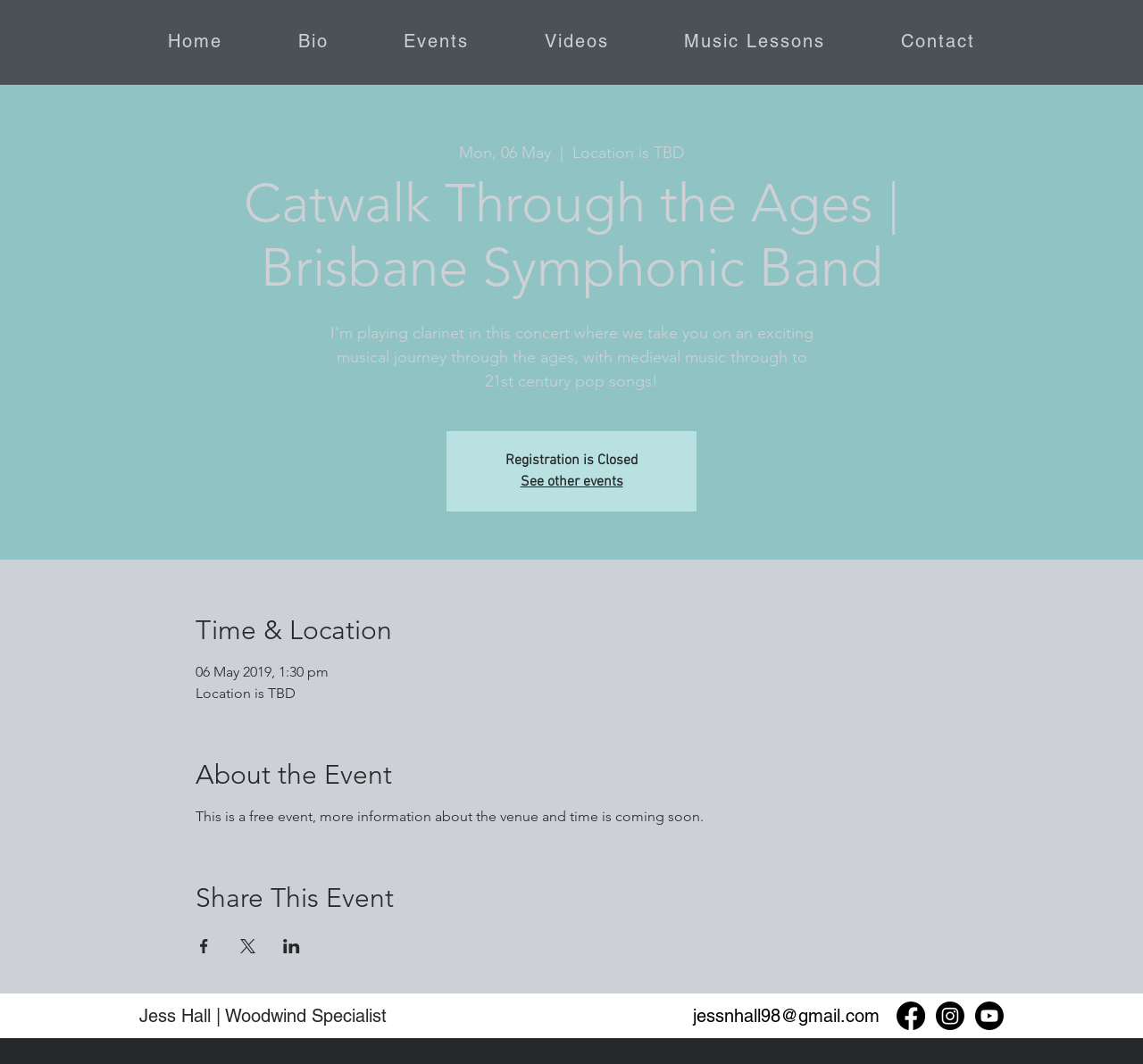Identify the bounding box coordinates of the part that should be clicked to carry out this instruction: "view bio".

[0.231, 0.02, 0.317, 0.059]